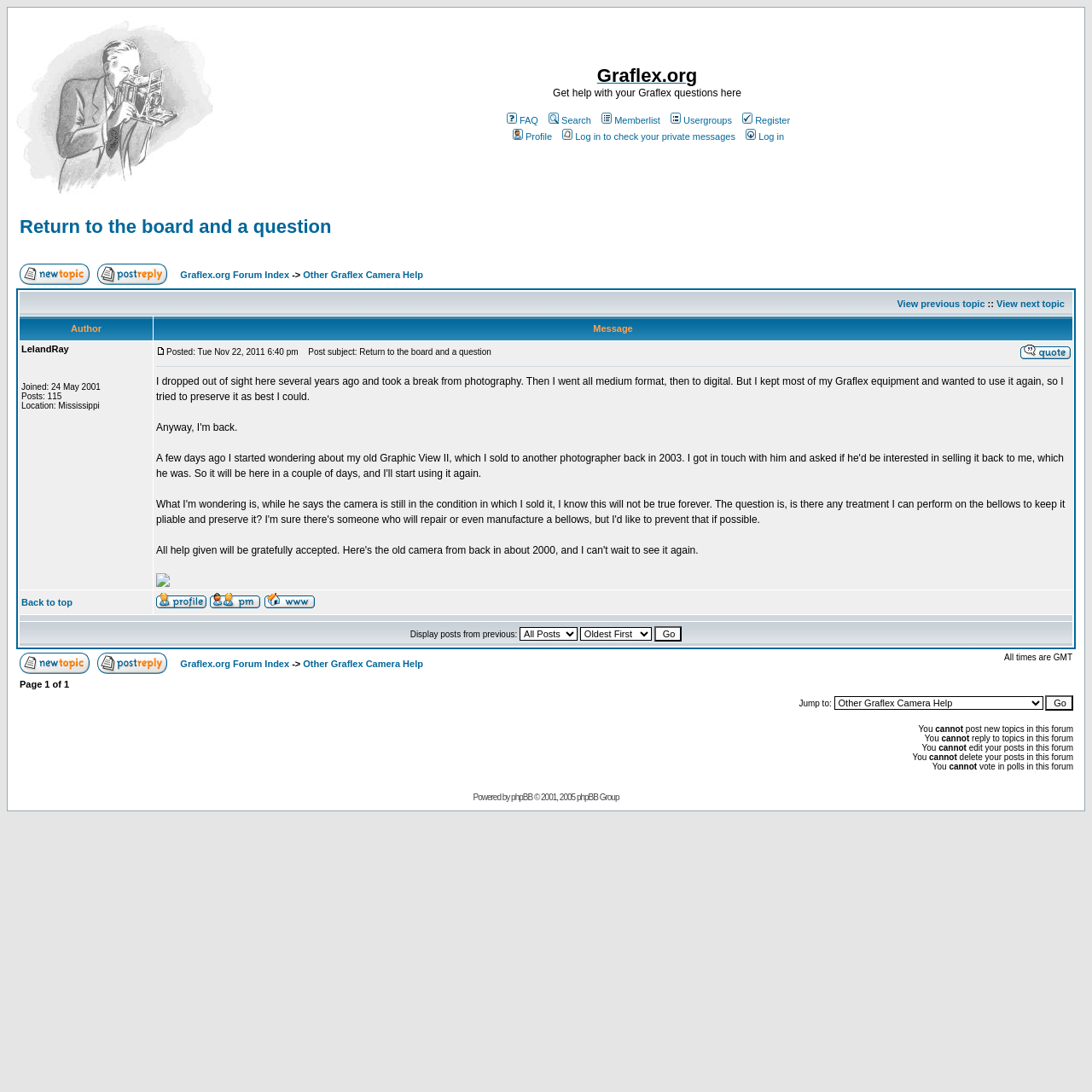Bounding box coordinates should be provided in the format (top-left x, top-left y, bottom-right x, bottom-right y) with all values between 0 and 1. Identify the bounding box for this UI element: Log in

[0.681, 0.12, 0.718, 0.13]